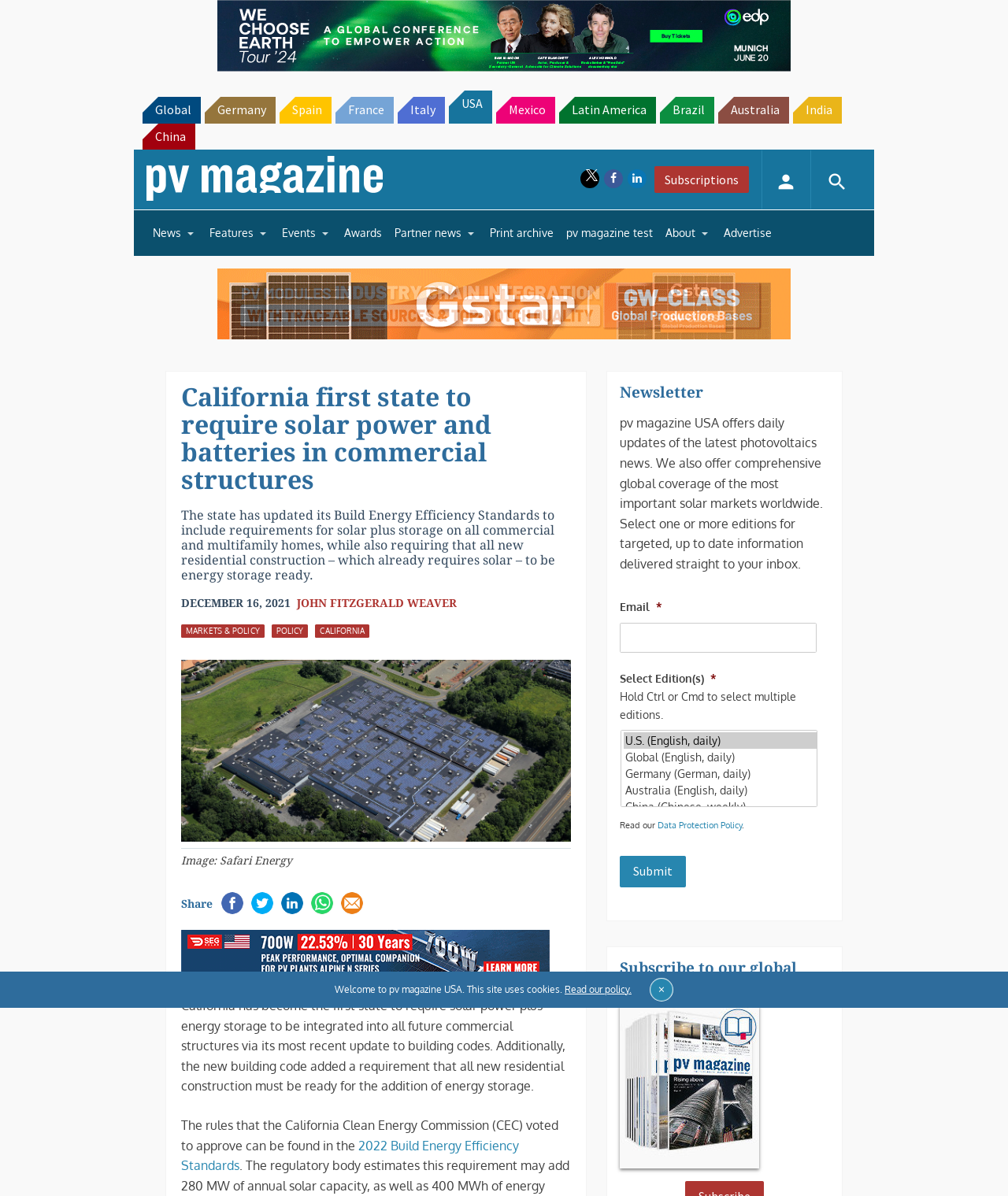Specify the bounding box coordinates of the region I need to click to perform the following instruction: "Click on the 'USA' link". The coordinates must be four float numbers in the range of 0 to 1, i.e., [left, top, right, bottom].

[0.445, 0.076, 0.488, 0.103]